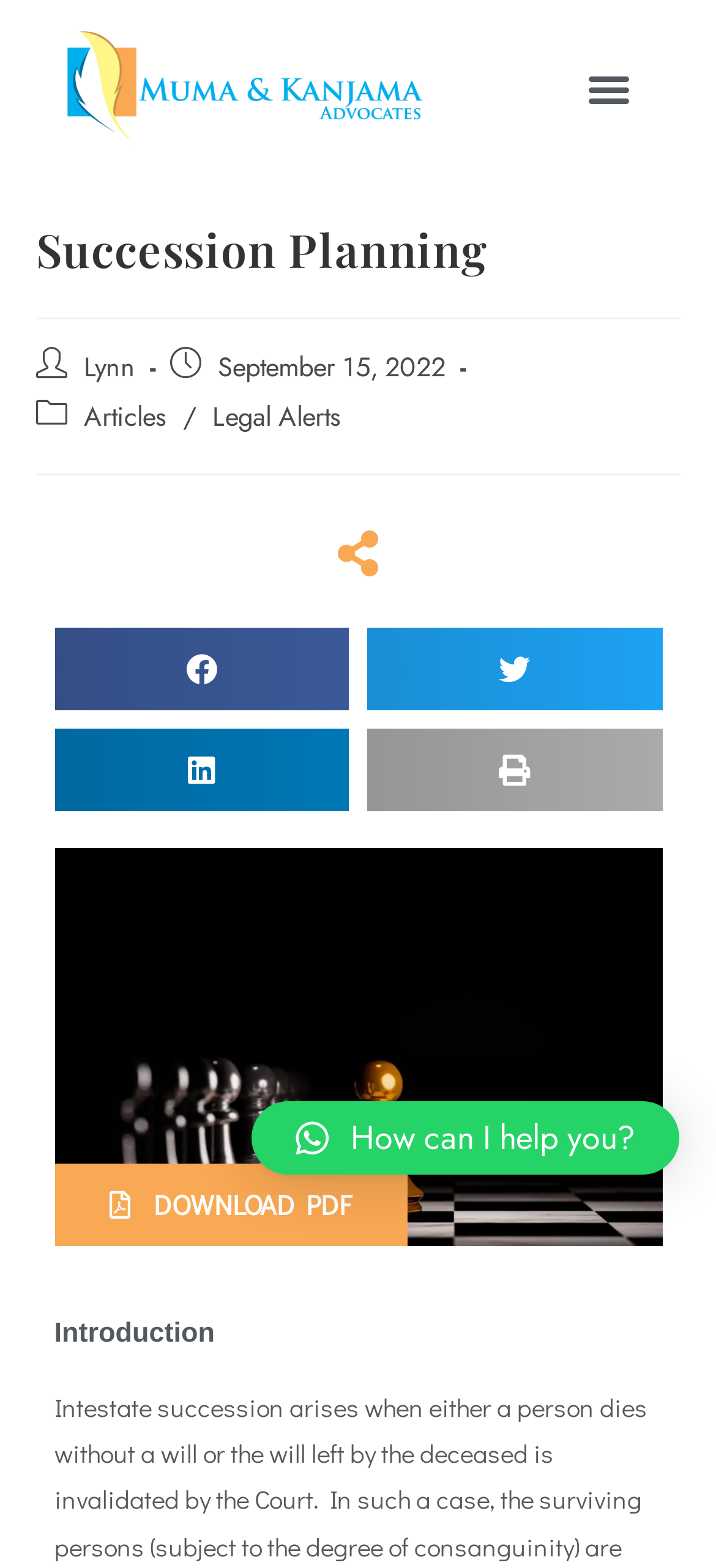How many social media sharing options are available?
Provide a fully detailed and comprehensive answer to the question.

I counted the number of social media sharing buttons available on the webpage, which are 'Share on facebook', 'Share on twitter', 'Share on linkedin', and 'Share on print'.